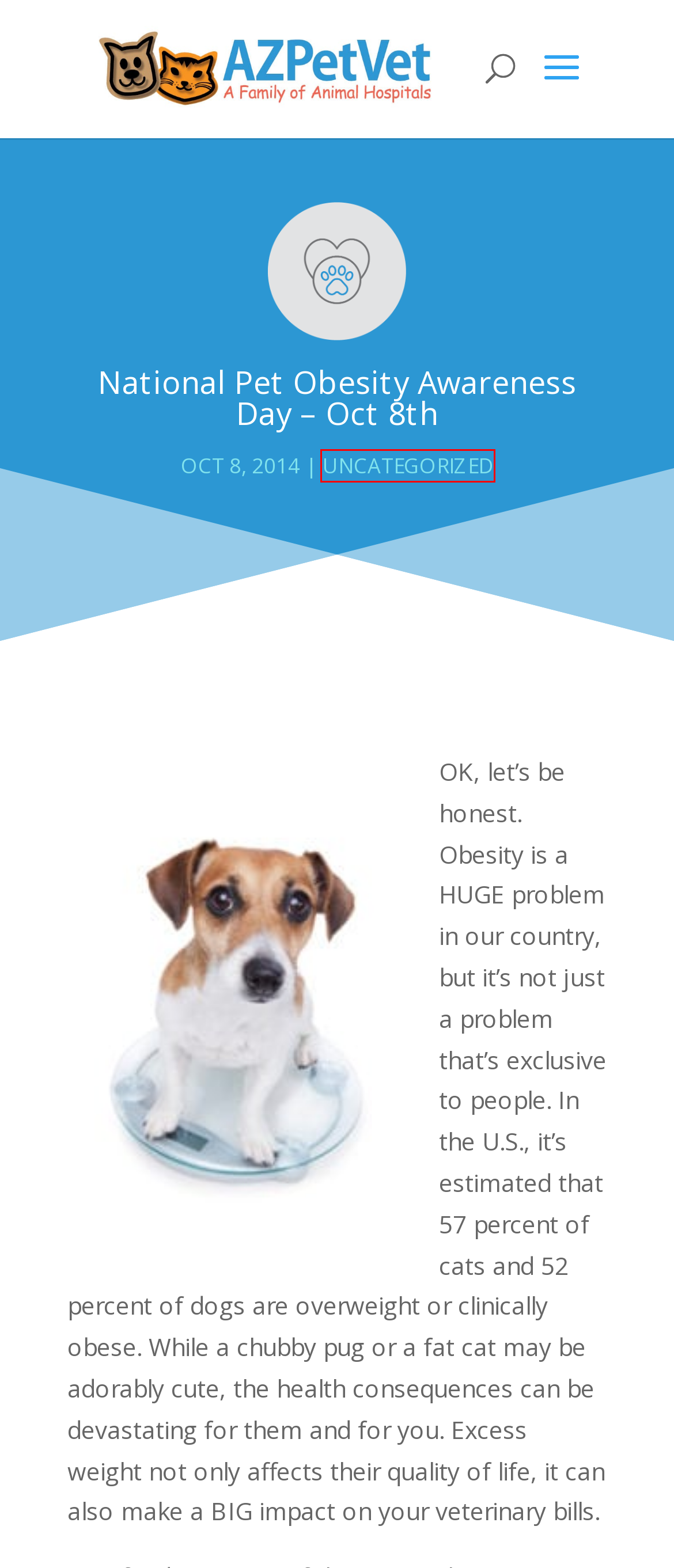You are presented with a screenshot of a webpage containing a red bounding box around a particular UI element. Select the best webpage description that matches the new webpage after clicking the element within the bounding box. Here are the candidates:
A. Privacy Policy - AZPetVet
B. Uncategorized Archives - AZPetVet
C. Hypoallergenic Dogs: Which Dog Breeds Are Hypoallergenic?  - AZPetVet
D. Home | AZPetVet
E. Videos | AZPetVet
F. Blog | AZPetVet | Advice and Articles
G. Ear Mites in Dogs | How to Treat Ear Mites in Dogs | AZPV - AZPetVet
H. Dog Stung by Bee: Ways to Prevent and Treat Dog Bee Stings - AZPetVet

B